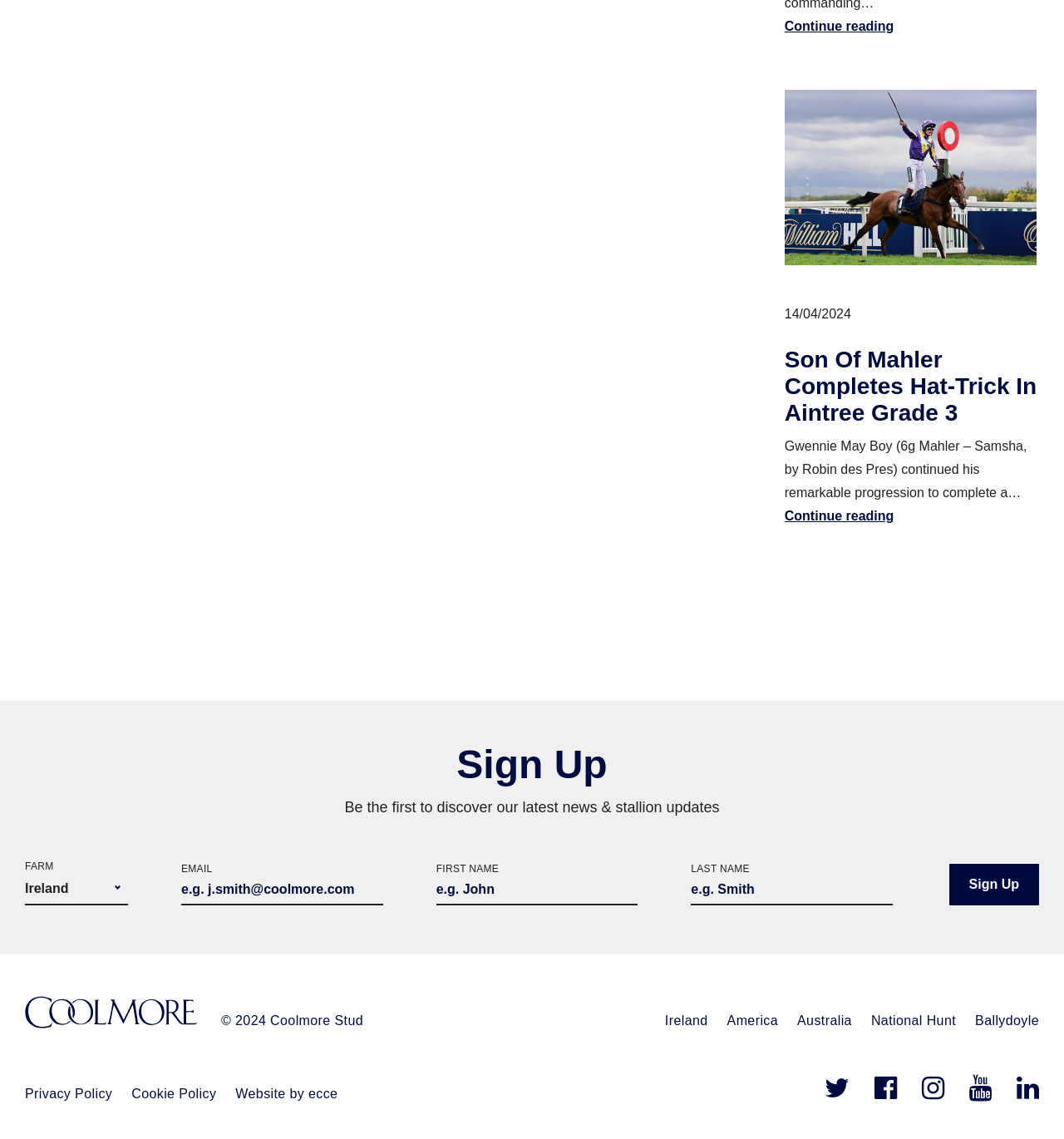How many social media links are at the bottom of the page?
Based on the screenshot, answer the question with a single word or phrase.

5